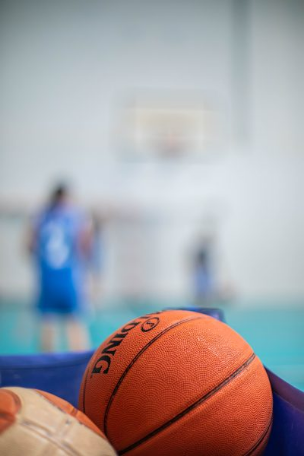Give an elaborate caption for the image.

The image captures the essence of a vibrant basketball environment, showcasing an orange basketball resting prominently in the foreground, alongside a lighter-colored basketball. In the background, players dressed in blue jerseys can be seen engaging in practice or a game, with a basketball hoop visible above them. This visual highlights the exciting launch of a new basketball section within an educational institution, emphasizing not only the sport itself but also the significant pedagogical skills students can develop through participation. The scene encapsulates teamwork, discipline, and the joy of sports, reflecting the opportunities for personal growth and academic success that basketball can offer young athletes in their educational journey.